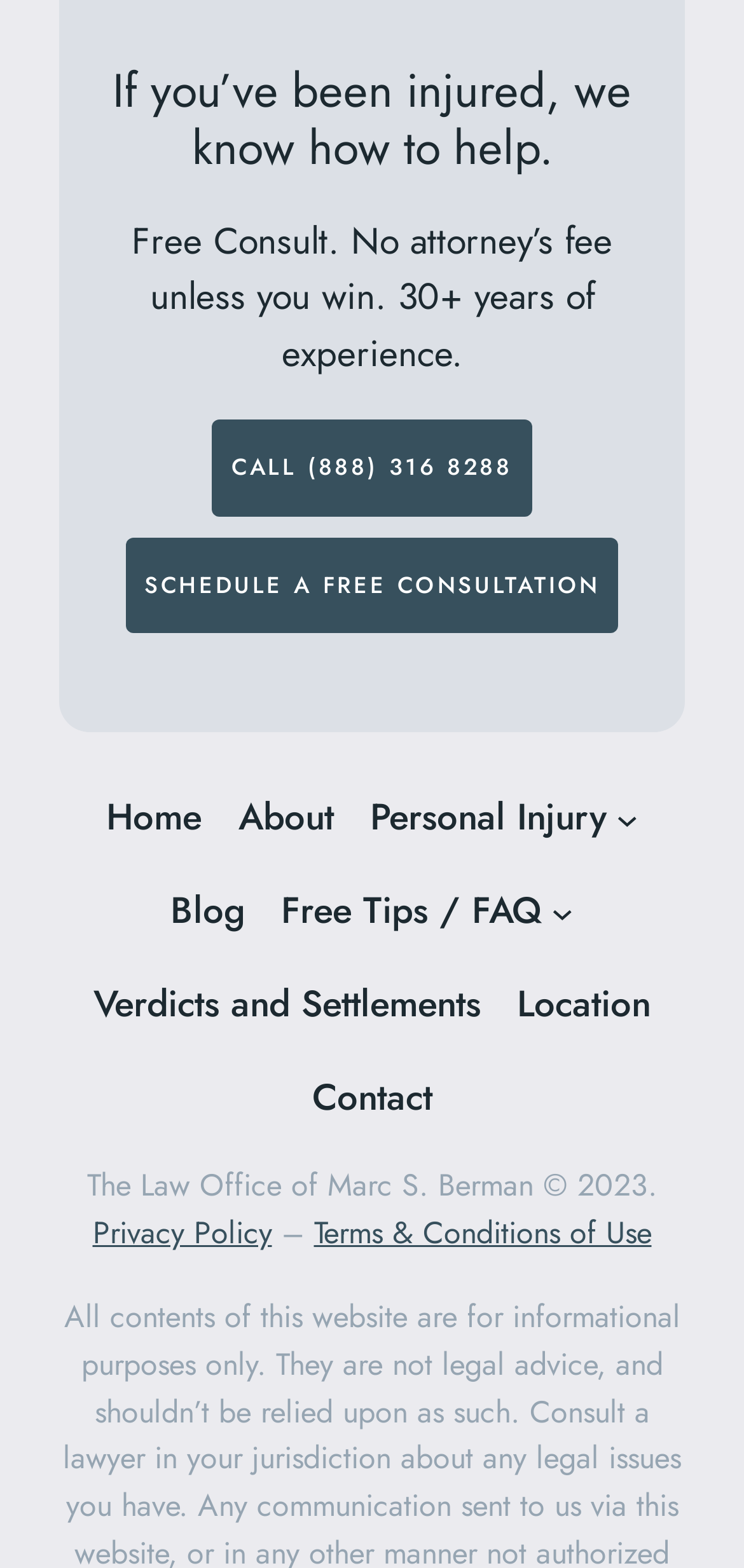What is the phone number to call for a consultation?
Please give a detailed and elaborate answer to the question.

I found the phone number by looking at the link element with the text 'CALL (888) 316 8288' which is located at the top of the page.